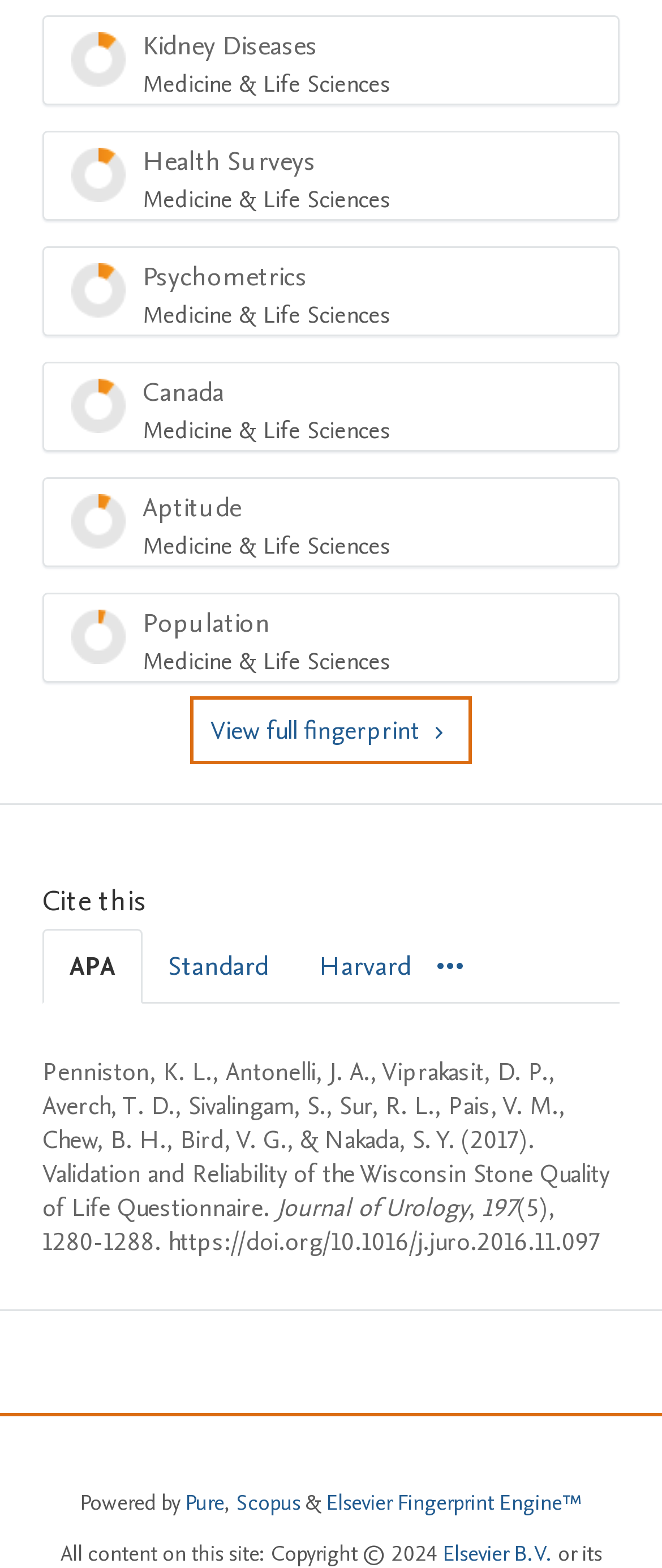Please locate the bounding box coordinates of the element that should be clicked to achieve the given instruction: "Select the 'Standard' citation style".

[0.215, 0.594, 0.444, 0.639]